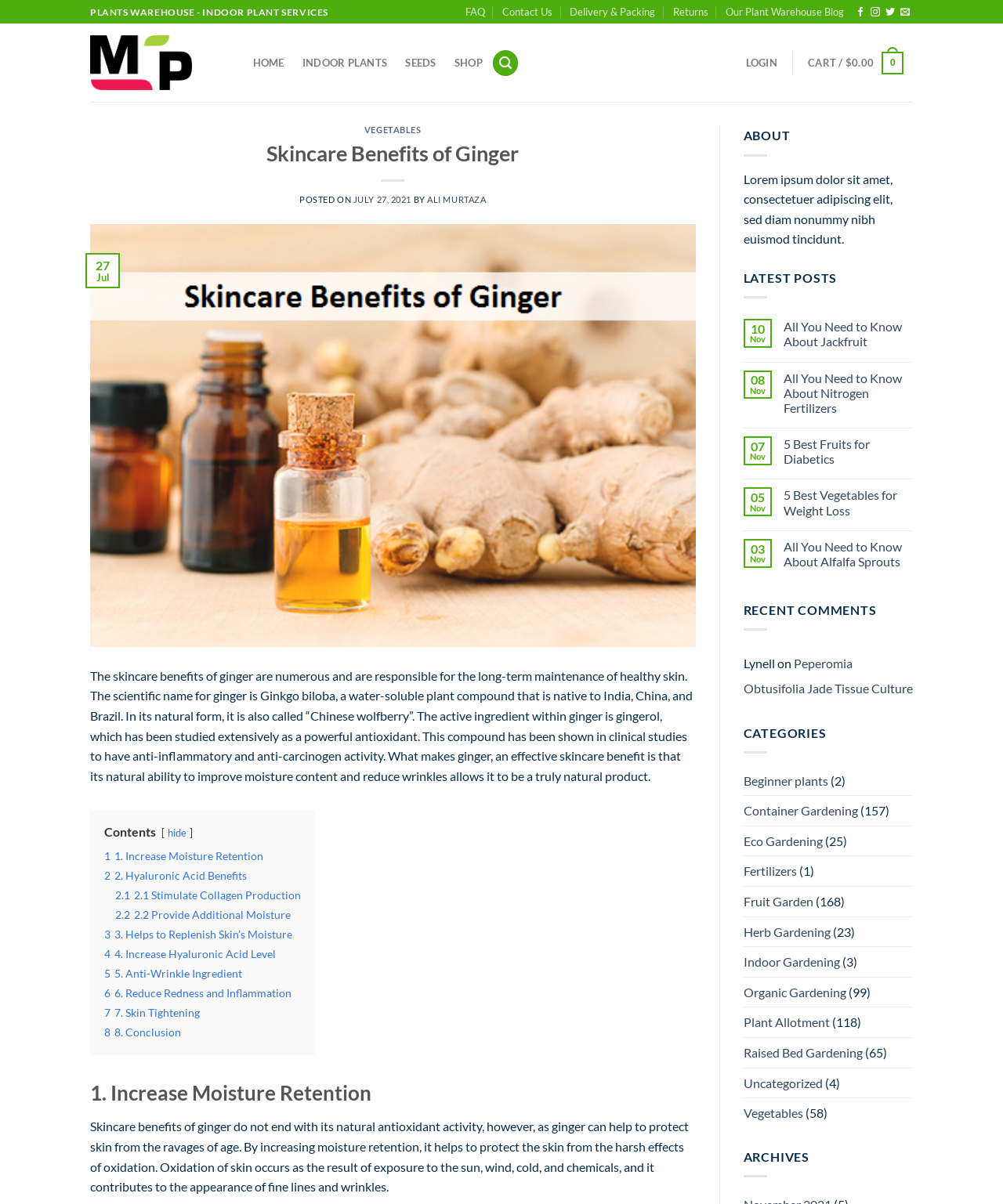What is the name of the website?
Answer with a single word or phrase by referring to the visual content.

My Plant Warehouse